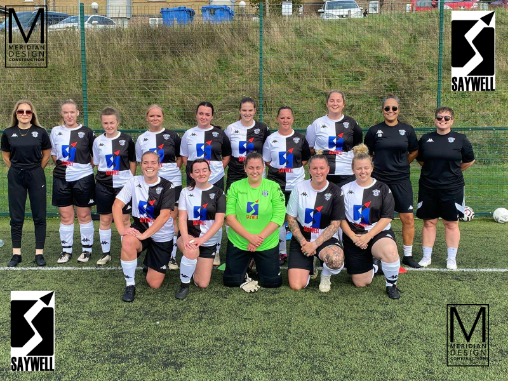Analyze the image and provide a detailed caption.

The image captures a women's football team, the East Preston Legends, posing together on a grassy pitch. The players are dressed in stylish black and white kits, complete with the team's logos prominently displayed. In the front row, the goalkeeper, wearing a vibrant green jersey, sits confidently among her teammates, who display a mix of smiles and fierce determination. The background features a fenced area, suggesting a training ground or match venue. The image is framed by logos of sponsors, Saywell International and Meridian Design, showcasing their support for the team. This moment encapsulates the spirit of camaraderie and the commitment of women in sports, highlighting East Preston Legends' emphasis on recreation and community engagement in football.